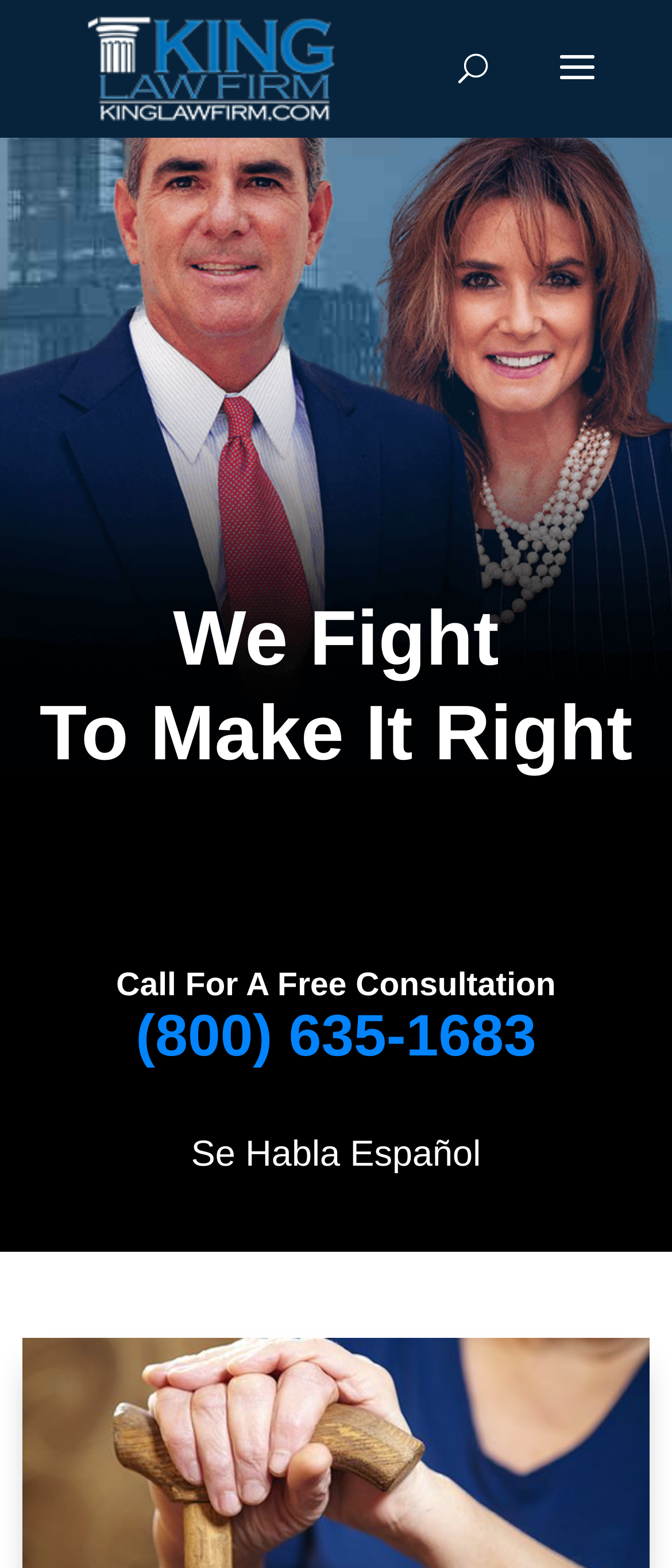How many years of experience do the lawyers have?
Look at the screenshot and respond with a single word or phrase.

Over 30 years